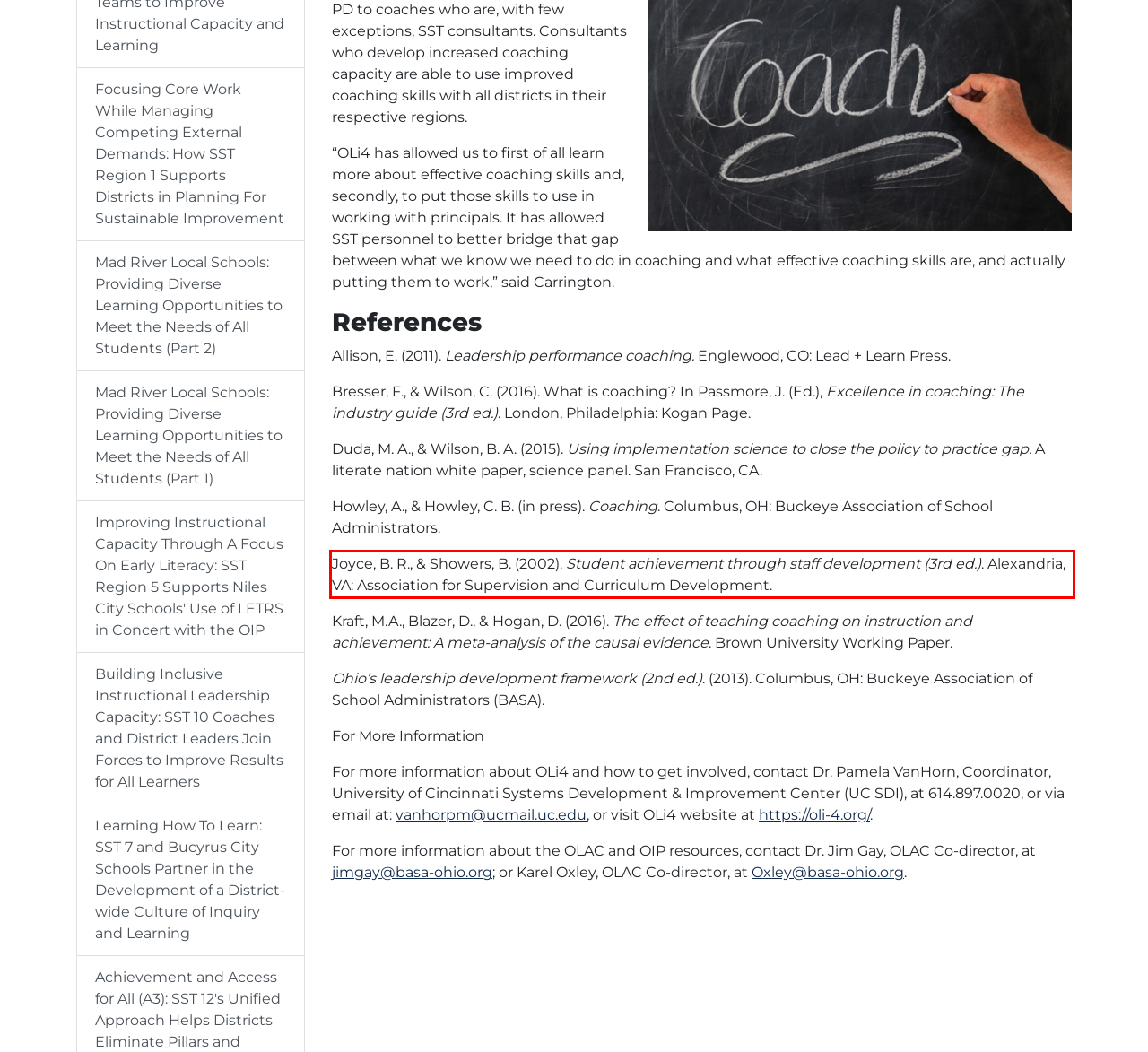Please look at the screenshot provided and find the red bounding box. Extract the text content contained within this bounding box.

Joyce, B. R., & Showers, B. (2002). Student achievement through staff development (3rd ed.). Alexandria, VA: Association for Supervision and Curriculum Development.